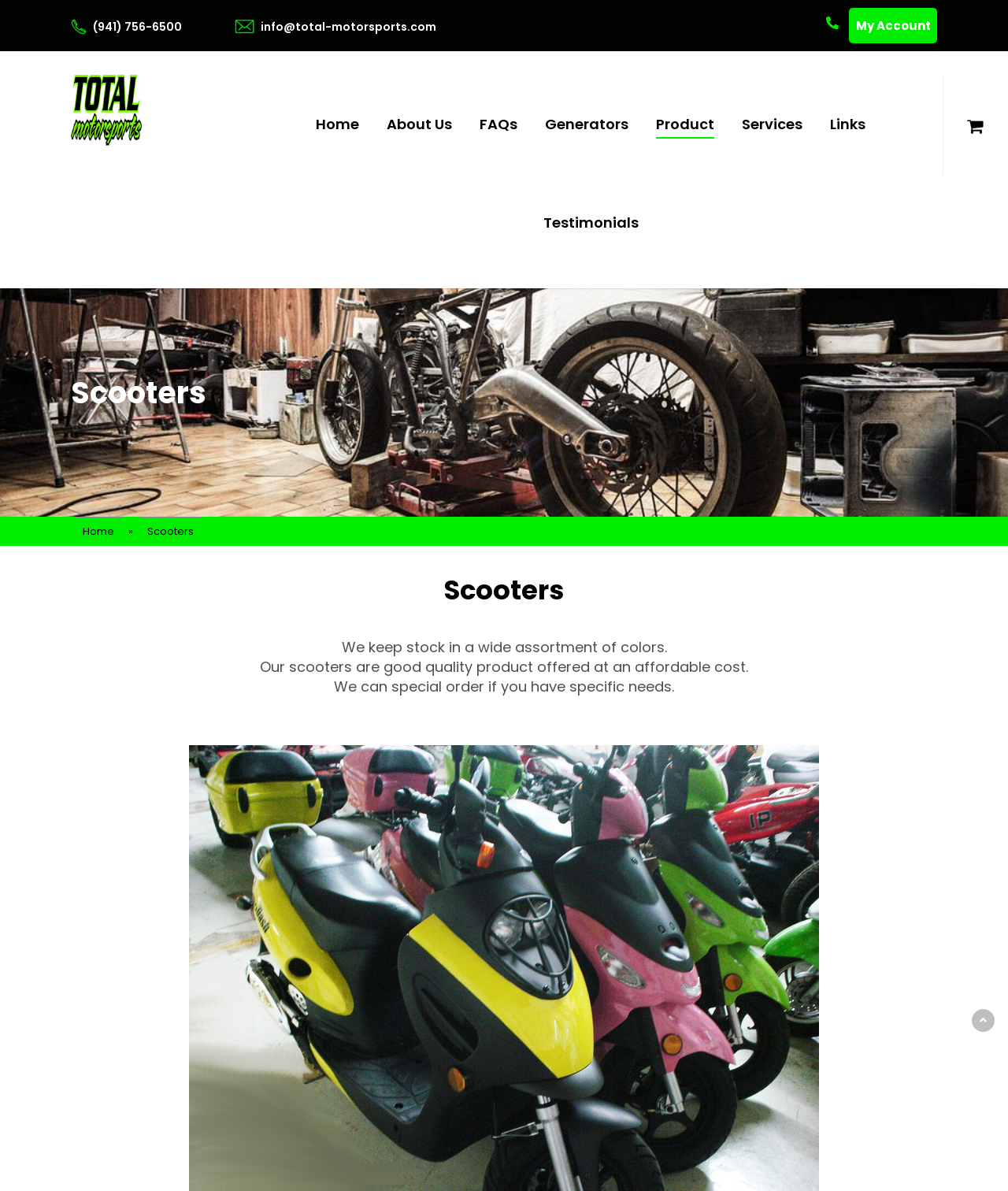What is the quality of Total Motor Sports' scooters?
Refer to the image and answer the question using a single word or phrase.

Good quality